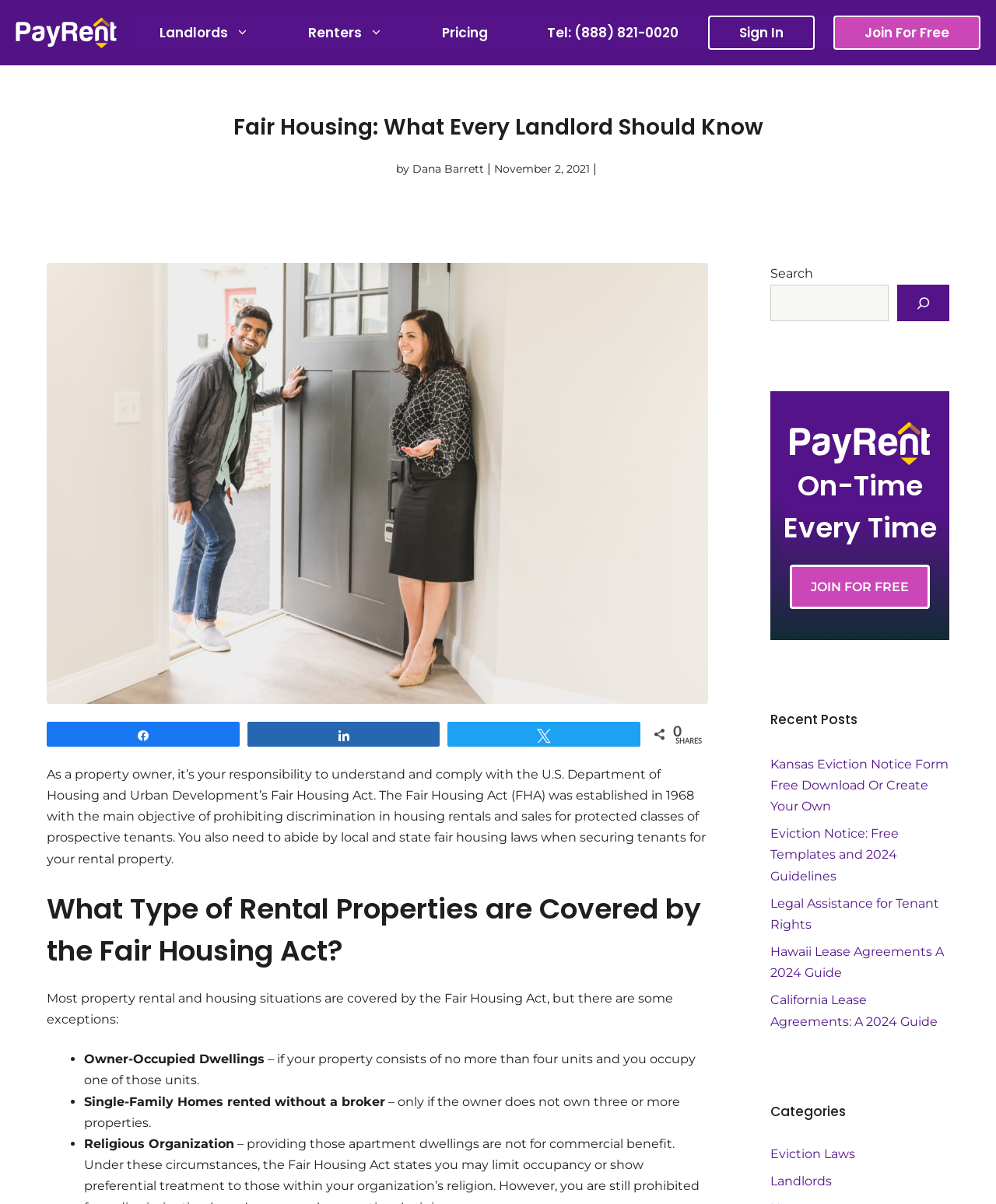Locate the bounding box of the UI element based on this description: "JOIN FOR FREE". Provide four float numbers between 0 and 1 as [left, top, right, bottom].

[0.793, 0.469, 0.934, 0.506]